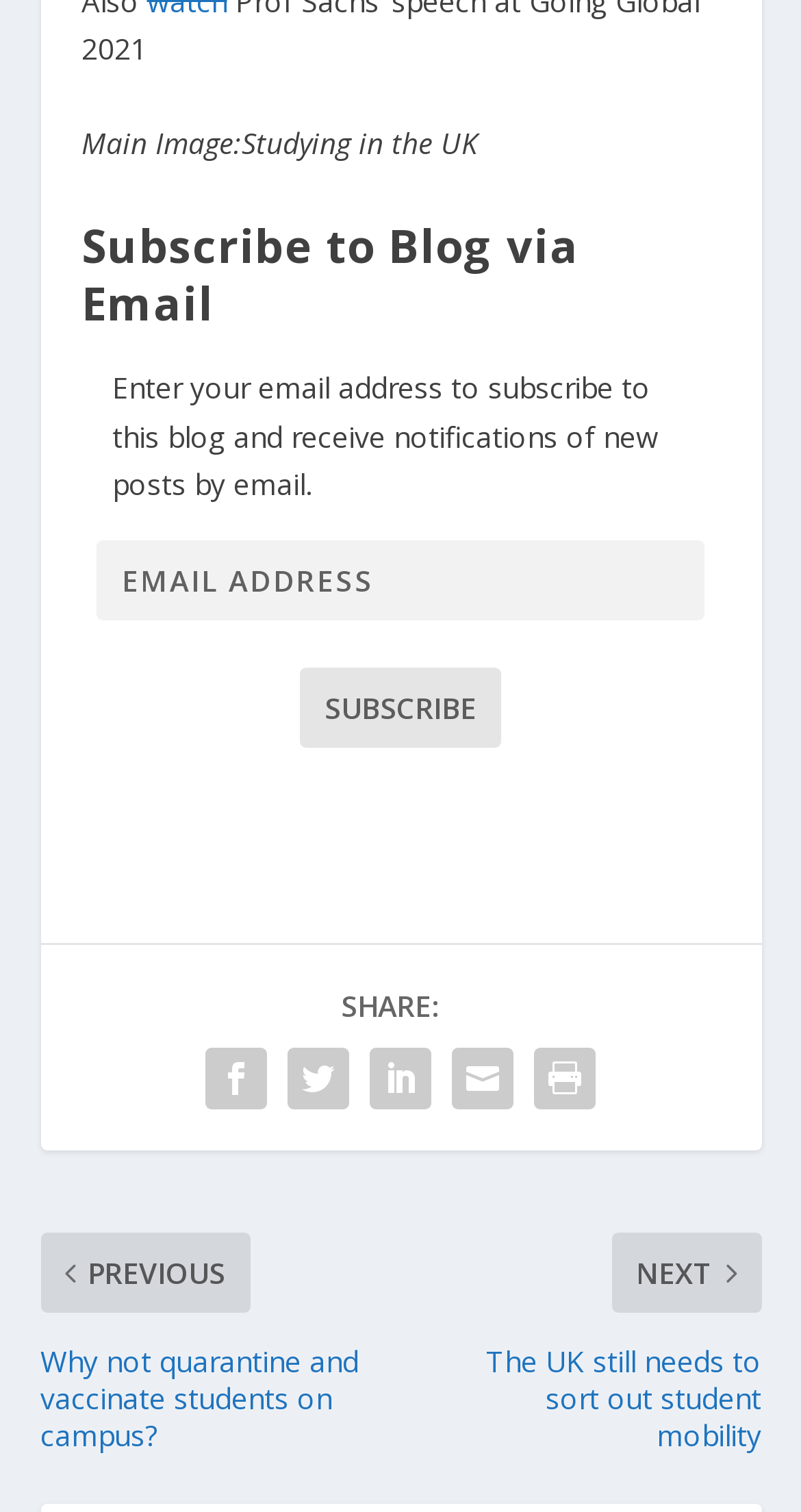What is the text above the email address textbox?
Please respond to the question with a detailed and well-explained answer.

The text 'Subscribe to Blog via Email' is a heading that describes the purpose of the email address textbox and the 'SUBSCRIBE' button.